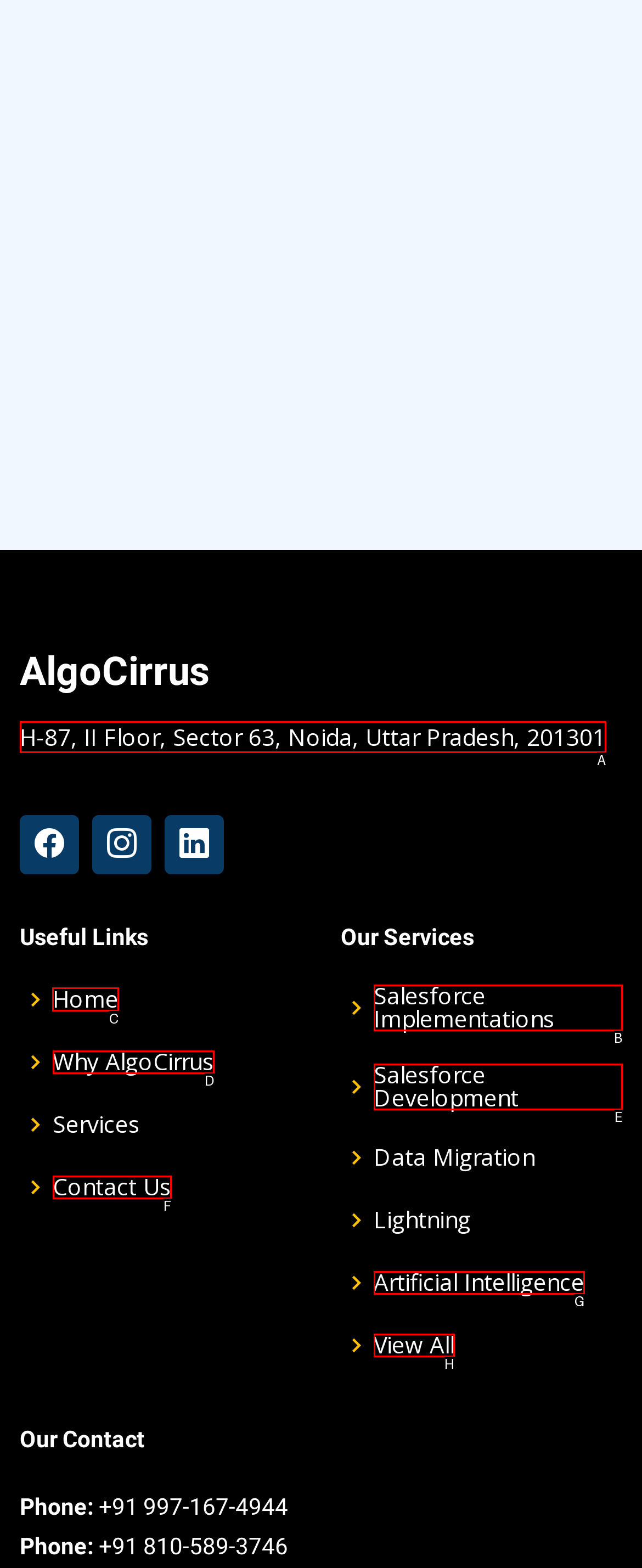Tell me which letter I should select to achieve the following goal: Click on the Home link
Answer with the corresponding letter from the provided options directly.

C